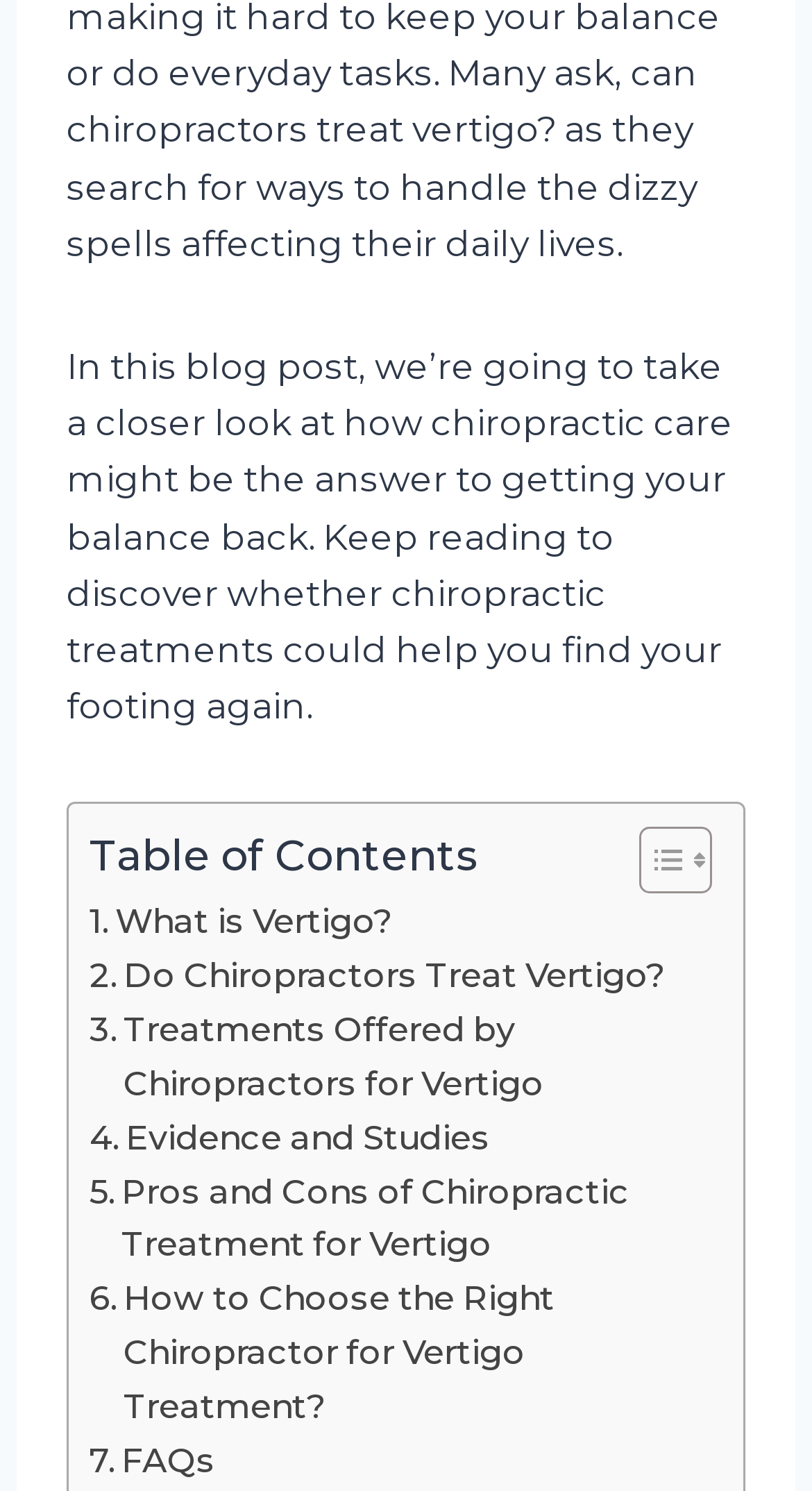Predict the bounding box of the UI element based on this description: "What is Vertigo?".

[0.11, 0.119, 0.485, 0.155]